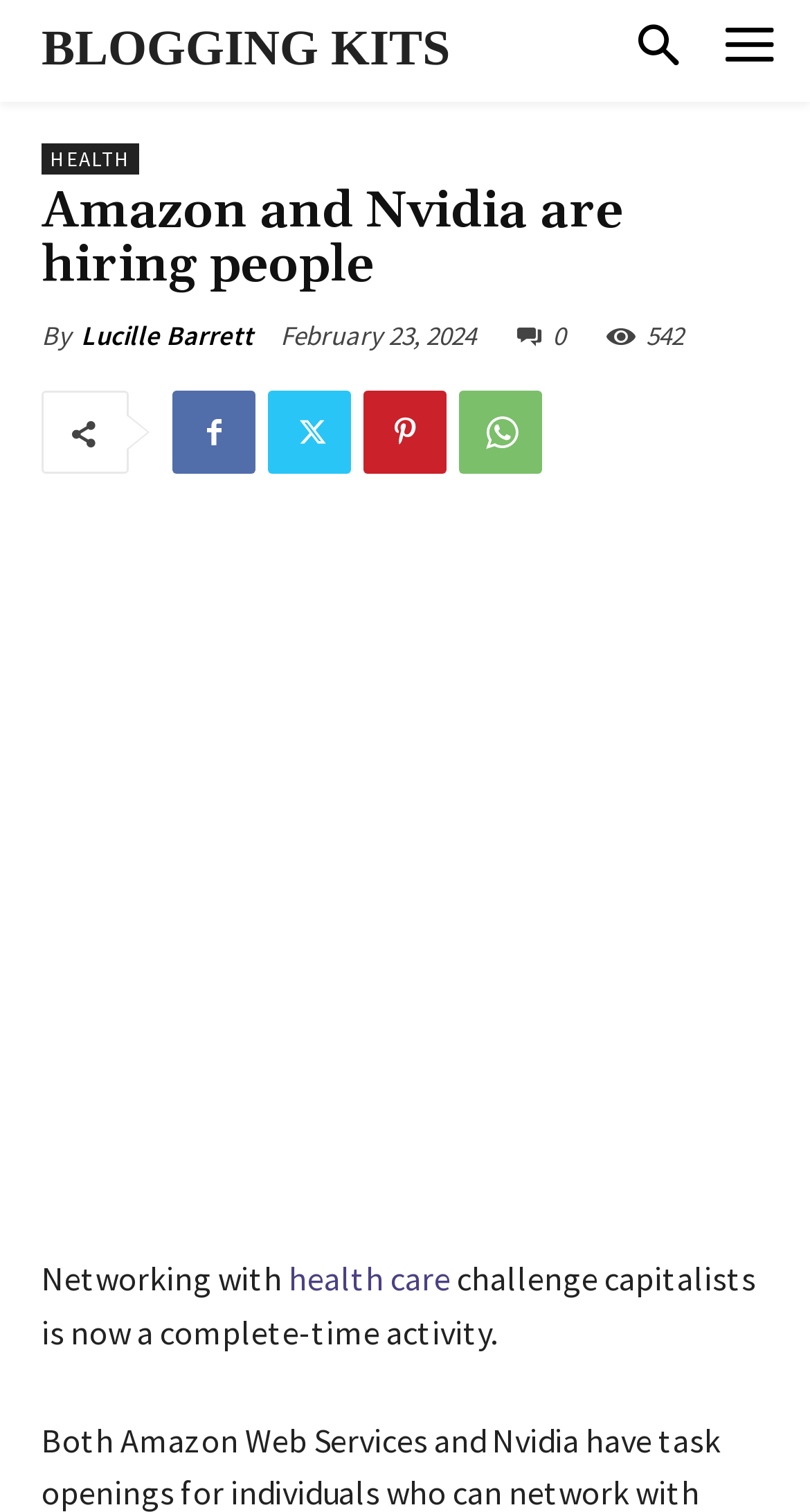Describe all the significant parts and information present on the webpage.

The webpage appears to be a blog post with the title "Amazon and Nvidia are hiring people" written in a large font at the top. Below the title, there is a section with the author's name, "Lucille Barrett", and the date "February 23, 2024". To the right of the date, there are several icons, including a clock, a number "542", and four social media icons.

Above the main content, there is a navigation menu with links to "BLOGGING KITS" and "HEALTH". The main content starts with a sentence "Networking with health care challenge capitalists is now a complete-time activity." which is divided into three parts: "Networking with" and "health care" are separate links, and "challenge capitalists is now a complete-time activity." is a static text.

At the bottom of the page, there is a large advertisement iframe that spans the entire width of the page.